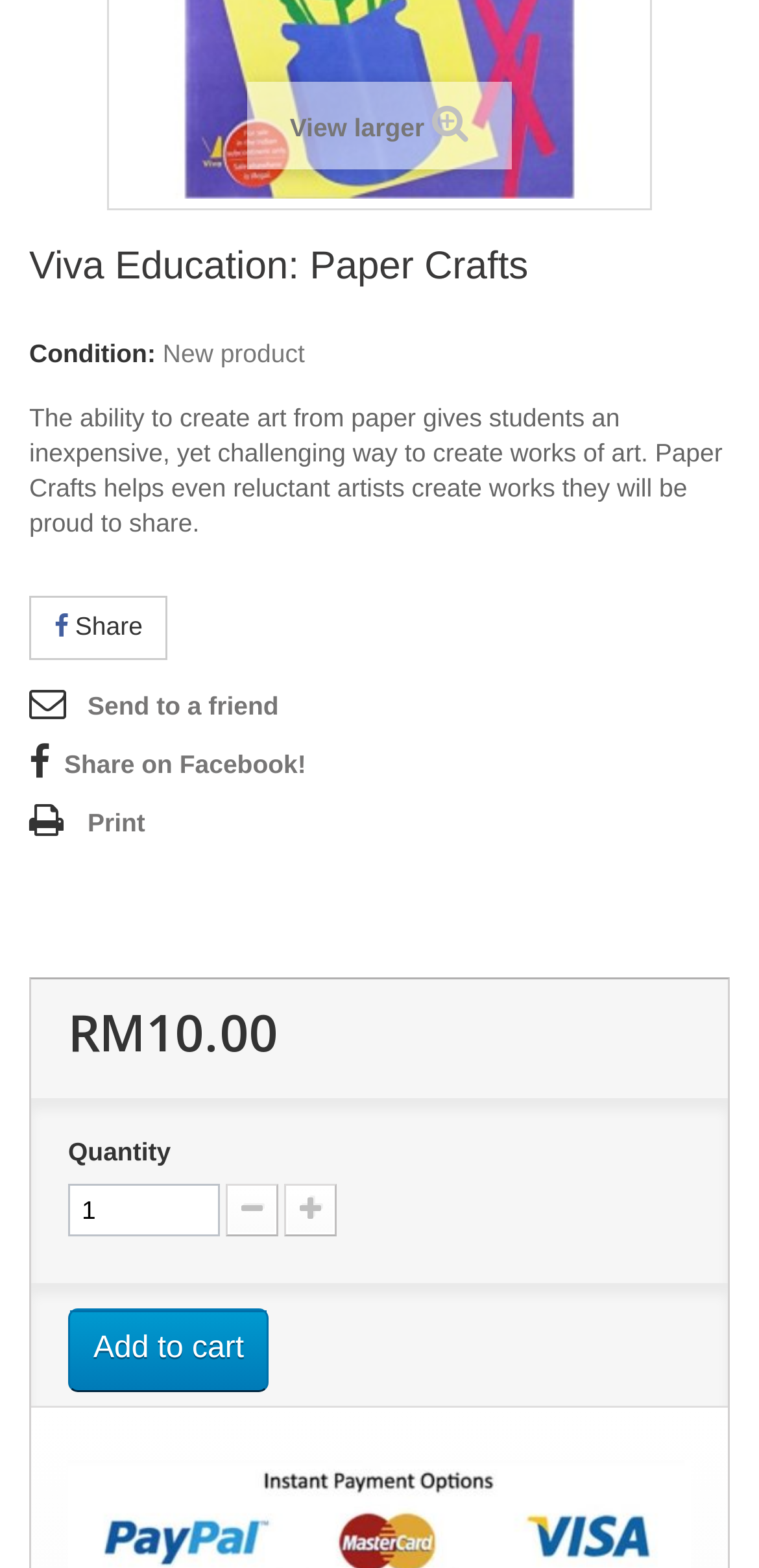Specify the bounding box coordinates of the area to click in order to follow the given instruction: "View recent posts."

None